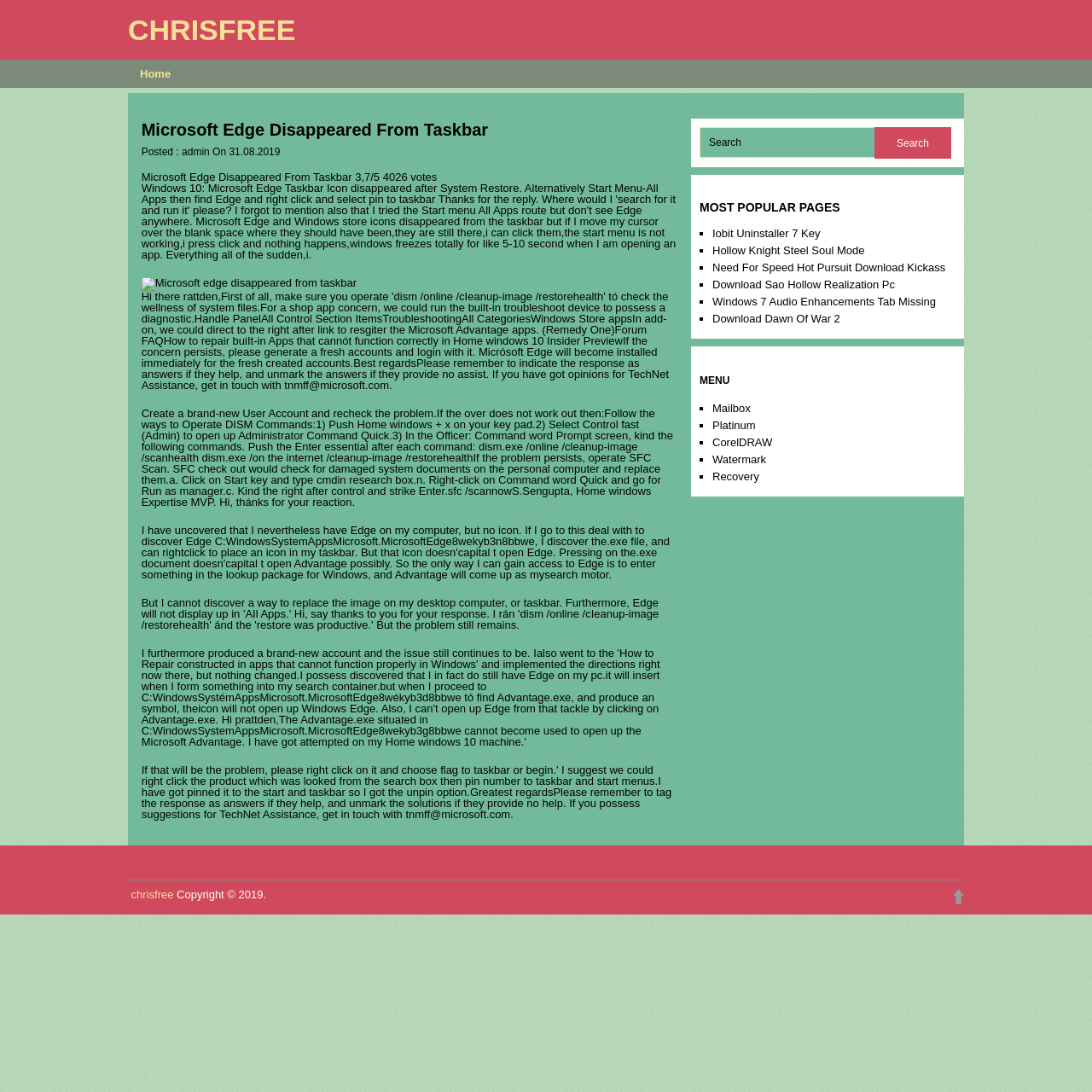Identify the bounding box coordinates of the clickable region required to complete the instruction: "Search for something". The coordinates should be given as four float numbers within the range of 0 and 1, i.e., [left, top, right, bottom].

[0.641, 0.116, 0.801, 0.145]